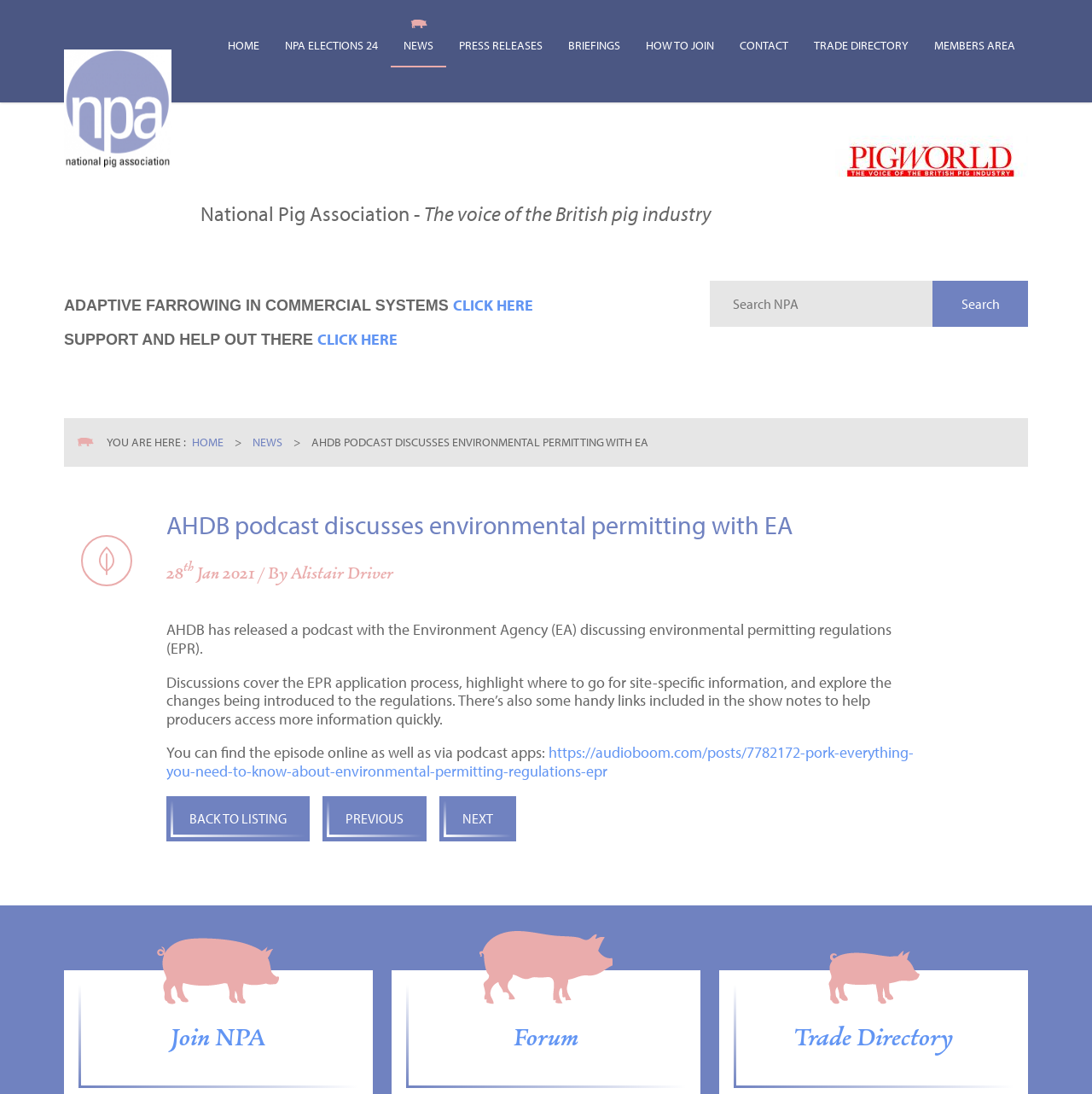What is the title of the article?
Give a one-word or short phrase answer based on the image.

AHDB podcast discusses environmental permitting with EA